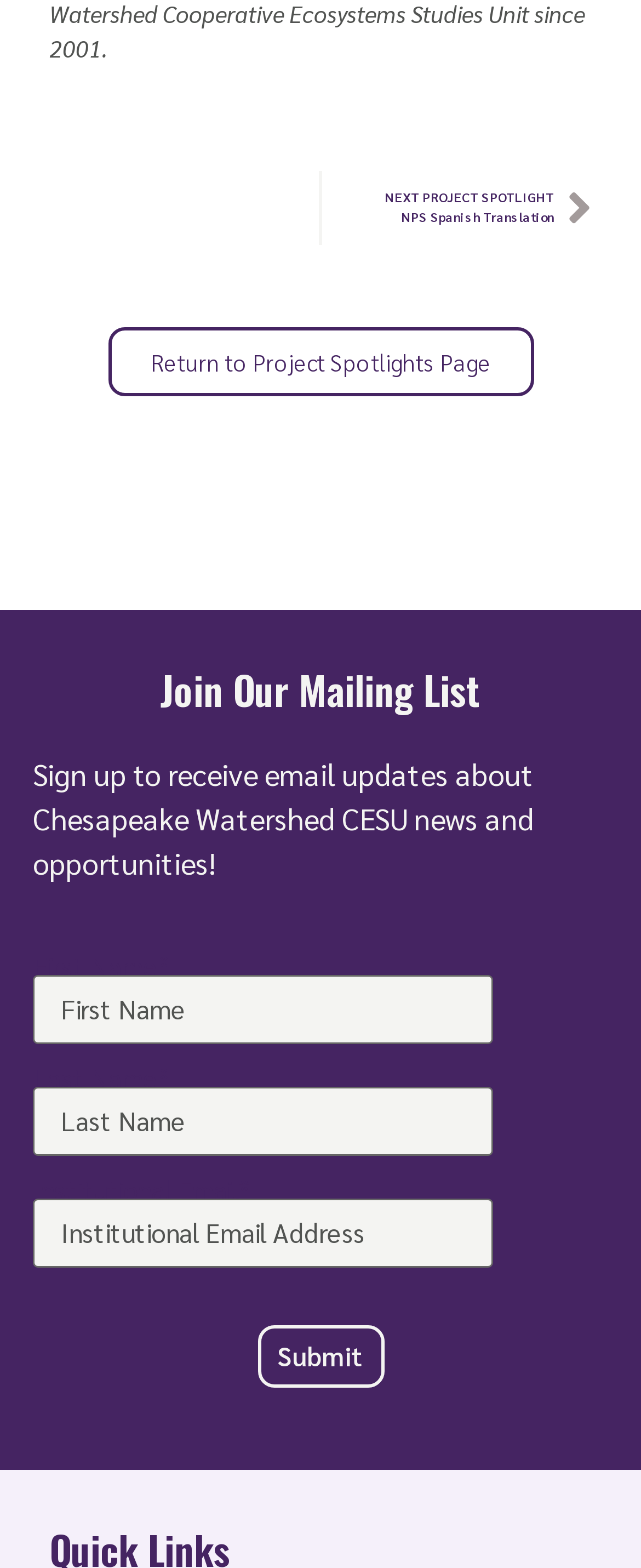Show the bounding box coordinates for the HTML element described as: "Recover Backup File".

None